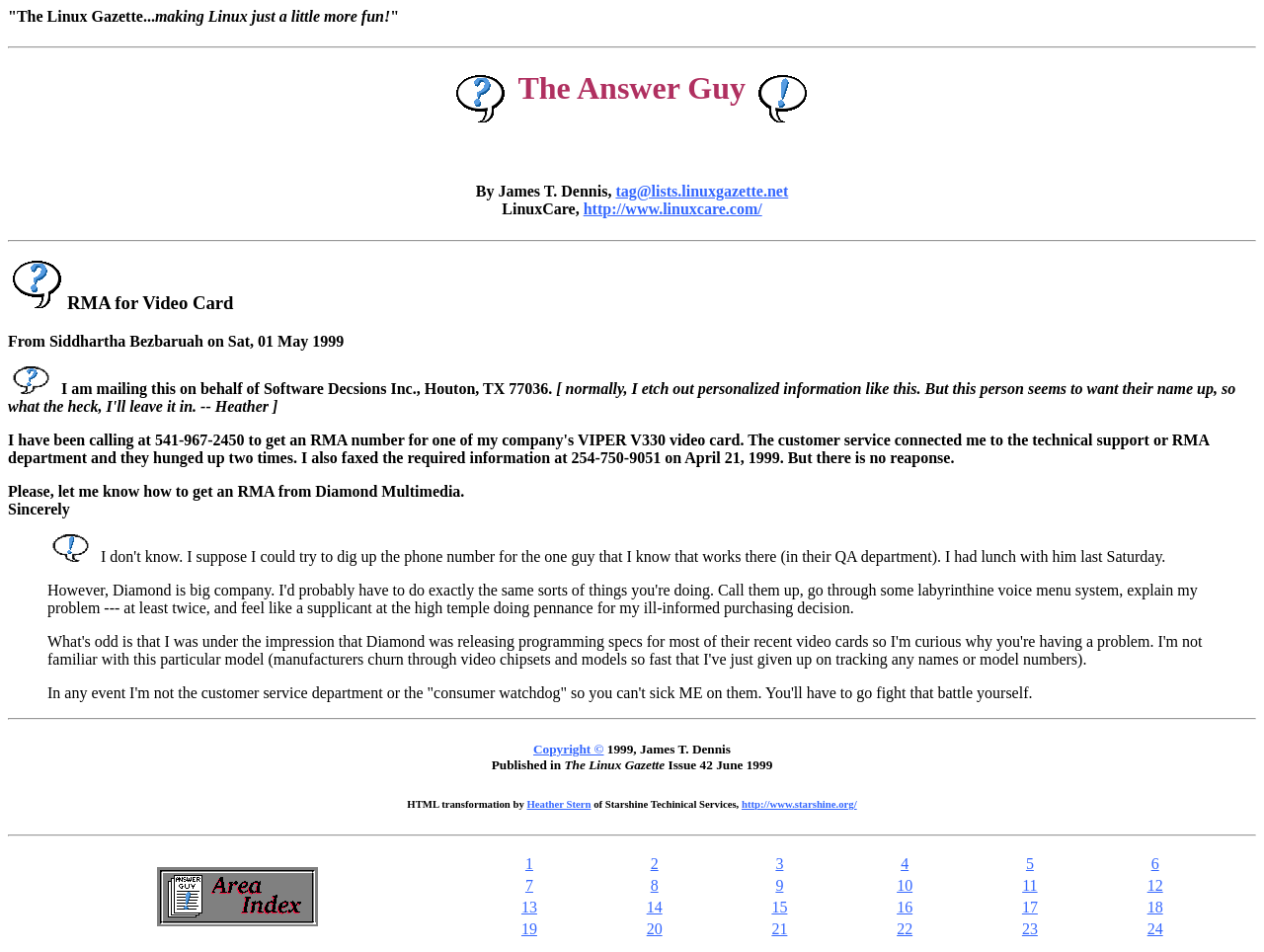What is the purpose of the email mentioned in the webpage?
Answer briefly with a single word or phrase based on the image.

To contact the author